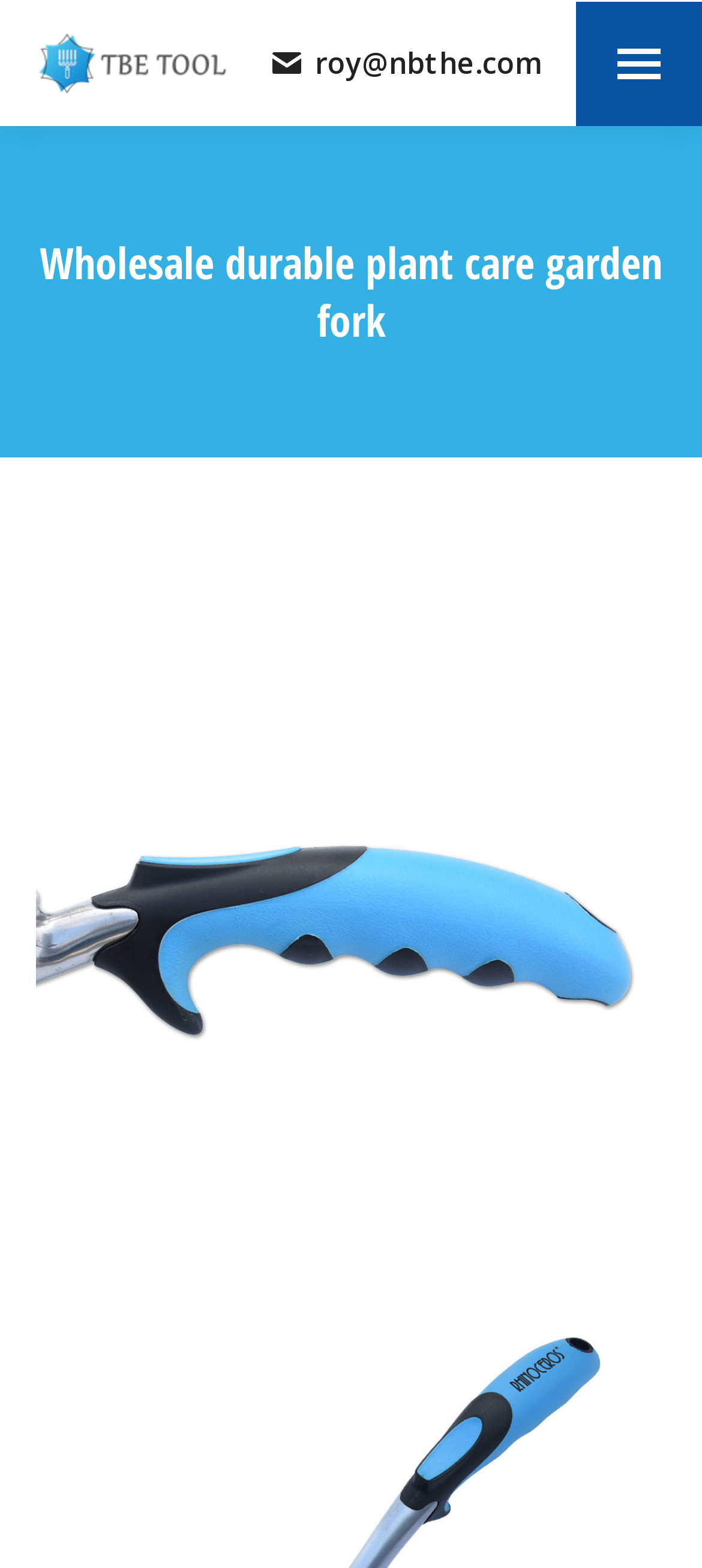Provide your answer to the question using just one word or phrase: What is the email address on the webpage?

roy@nbthe.com